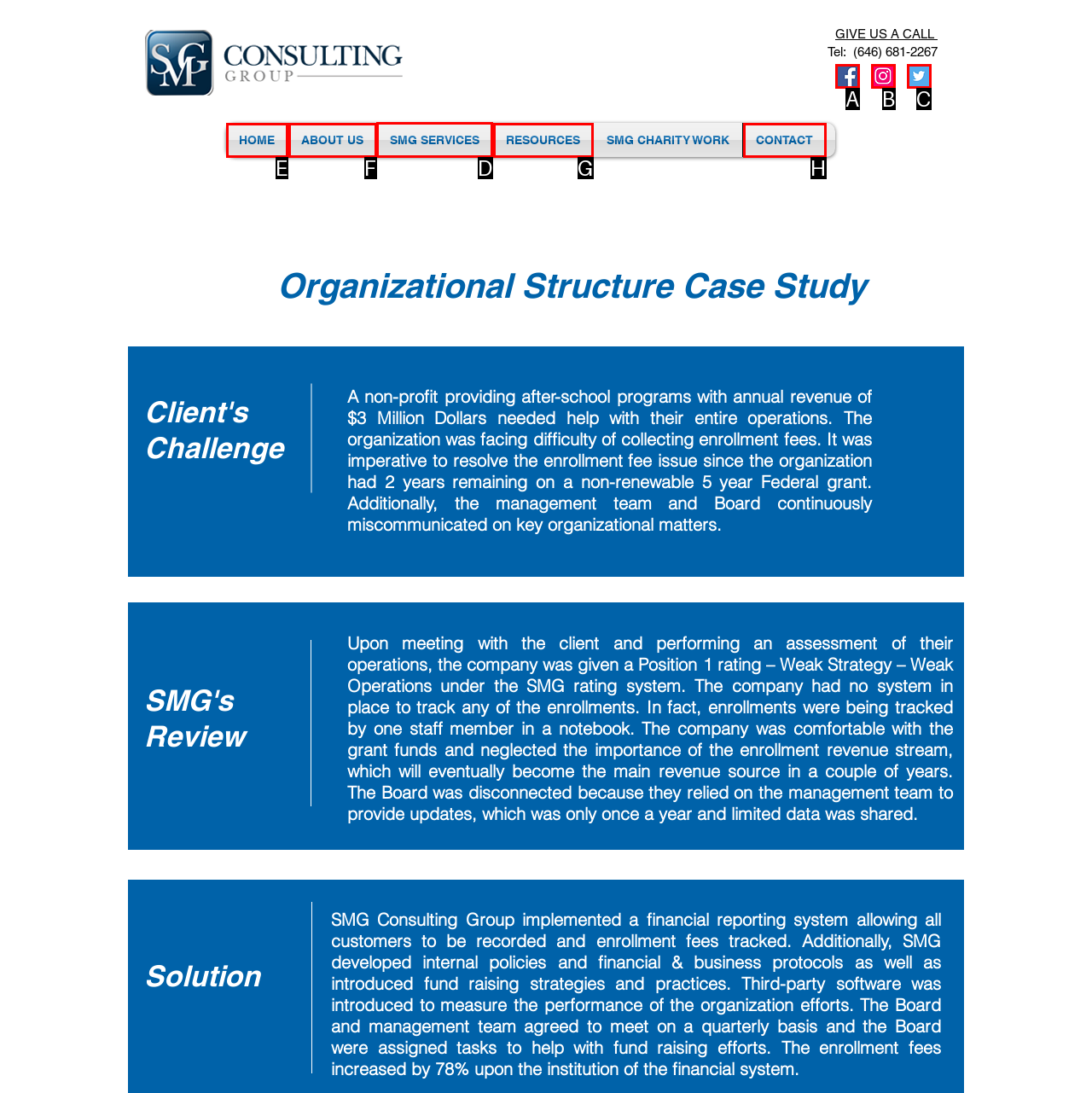Which lettered option should be clicked to perform the following task: Read about SMG SERVICES
Respond with the letter of the appropriate option.

D